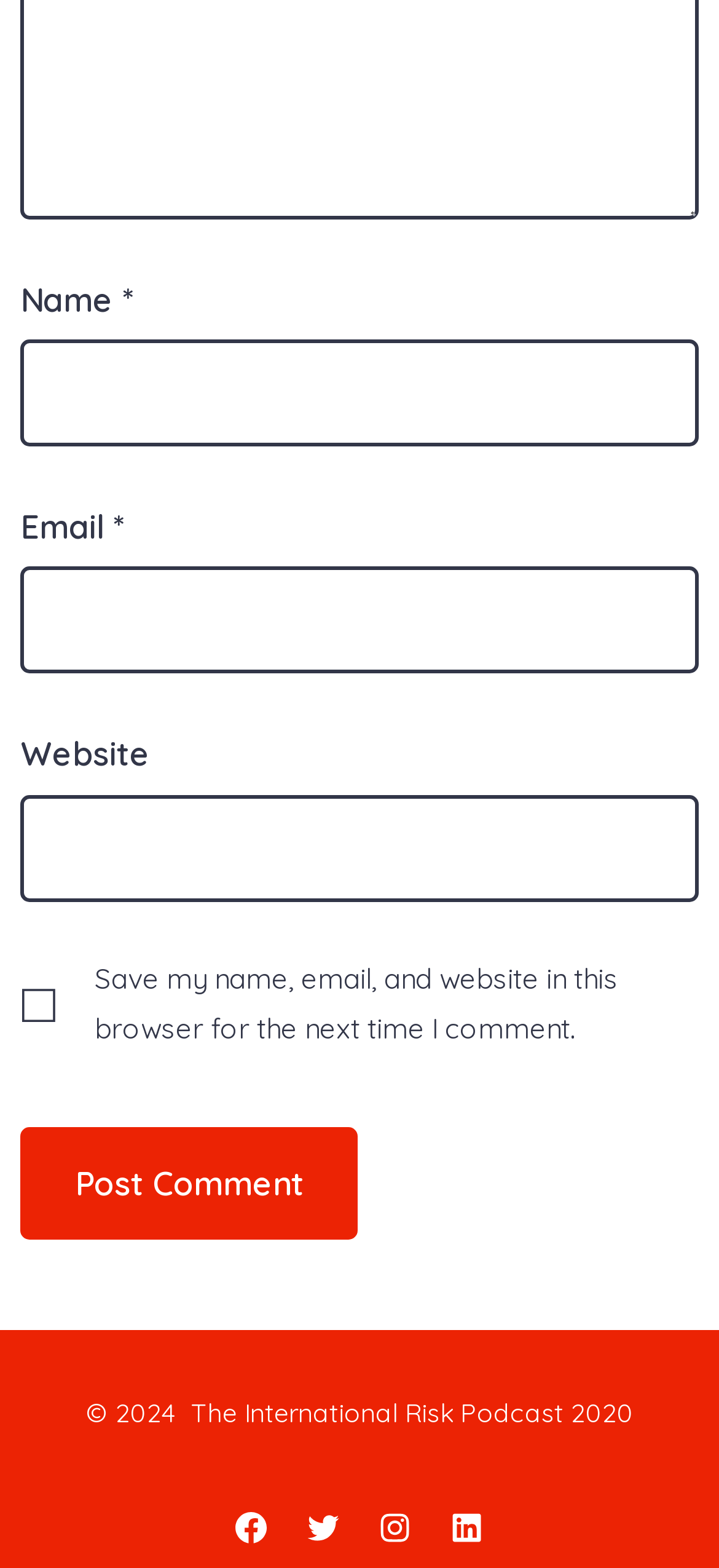From the element description parent_node: Name * name="author", predict the bounding box coordinates of the UI element. The coordinates must be specified in the format (top-left x, top-left y, bottom-right x, bottom-right y) and should be within the 0 to 1 range.

[0.029, 0.217, 0.971, 0.285]